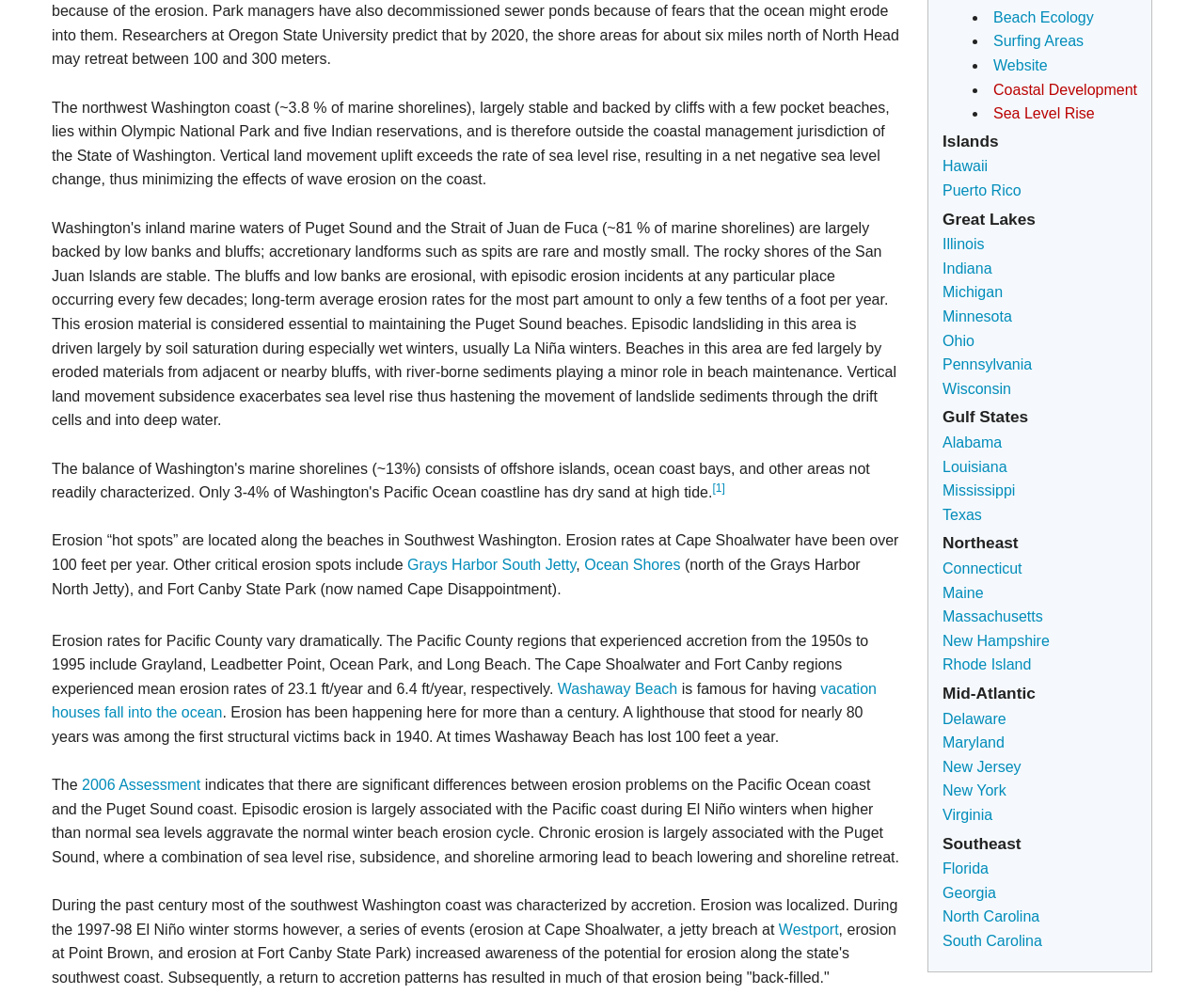Give the bounding box coordinates for this UI element: "Grays Harbor South Jetty". The coordinates should be four float numbers between 0 and 1, arranged as [left, top, right, bottom].

[0.338, 0.56, 0.478, 0.576]